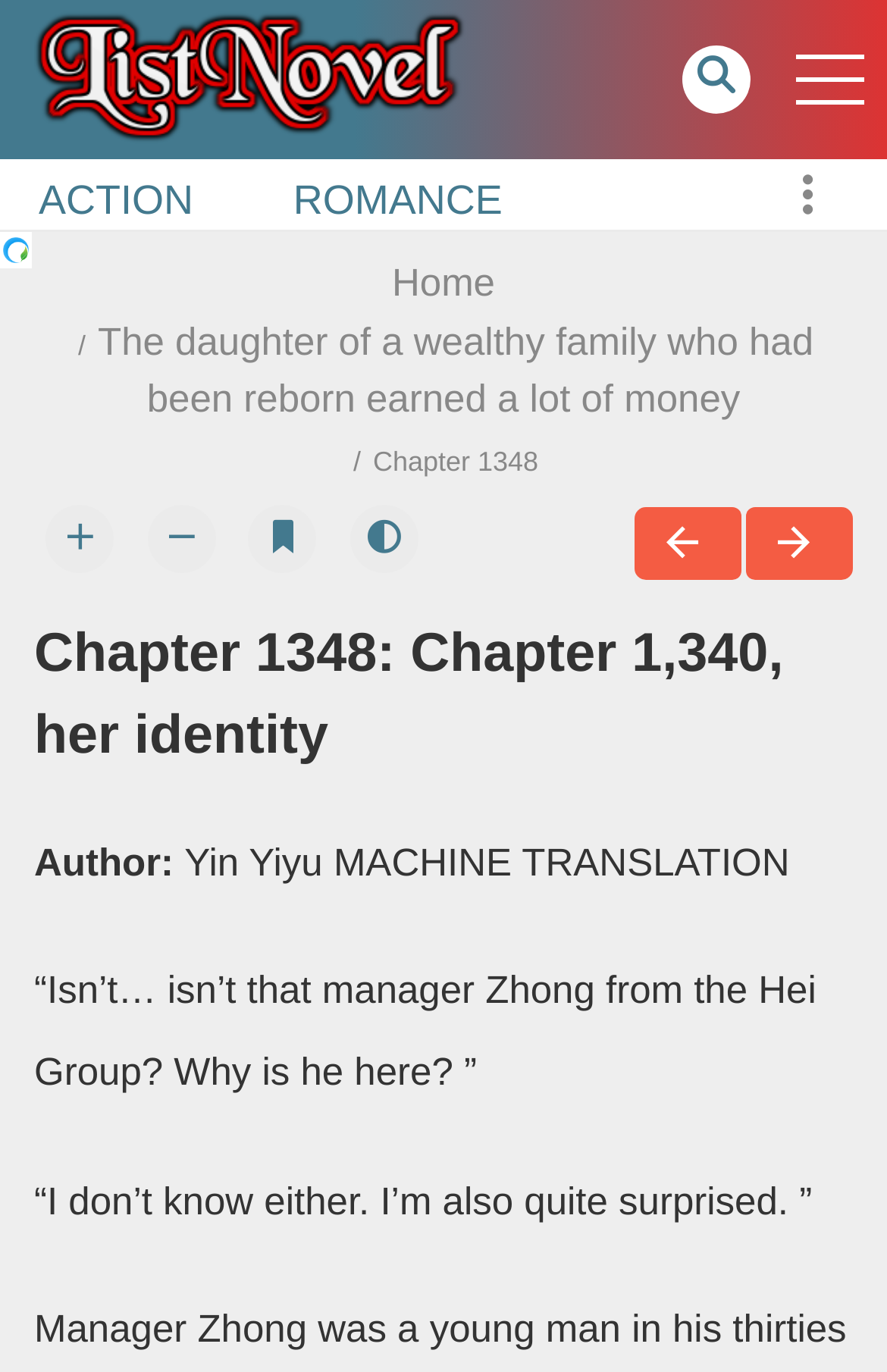Look at the image and write a detailed answer to the question: 
Who is the author of this novel?

I found the author's name by looking at the text 'Author: Yin Yiyu' which is located below the chapter title, indicating the author of the novel.